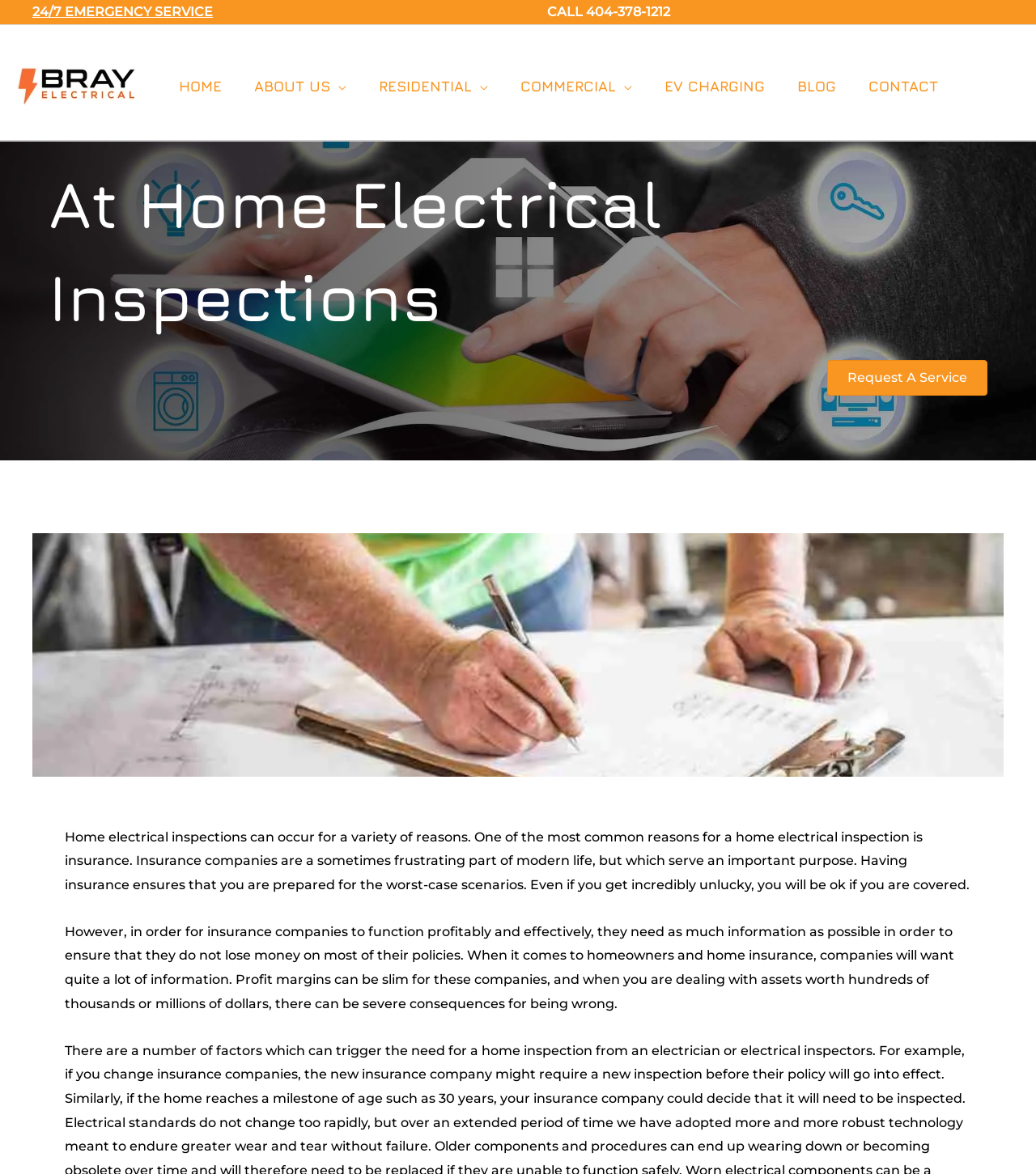What is the phone number for emergency service?
Using the visual information, respond with a single word or phrase.

404-378-1212